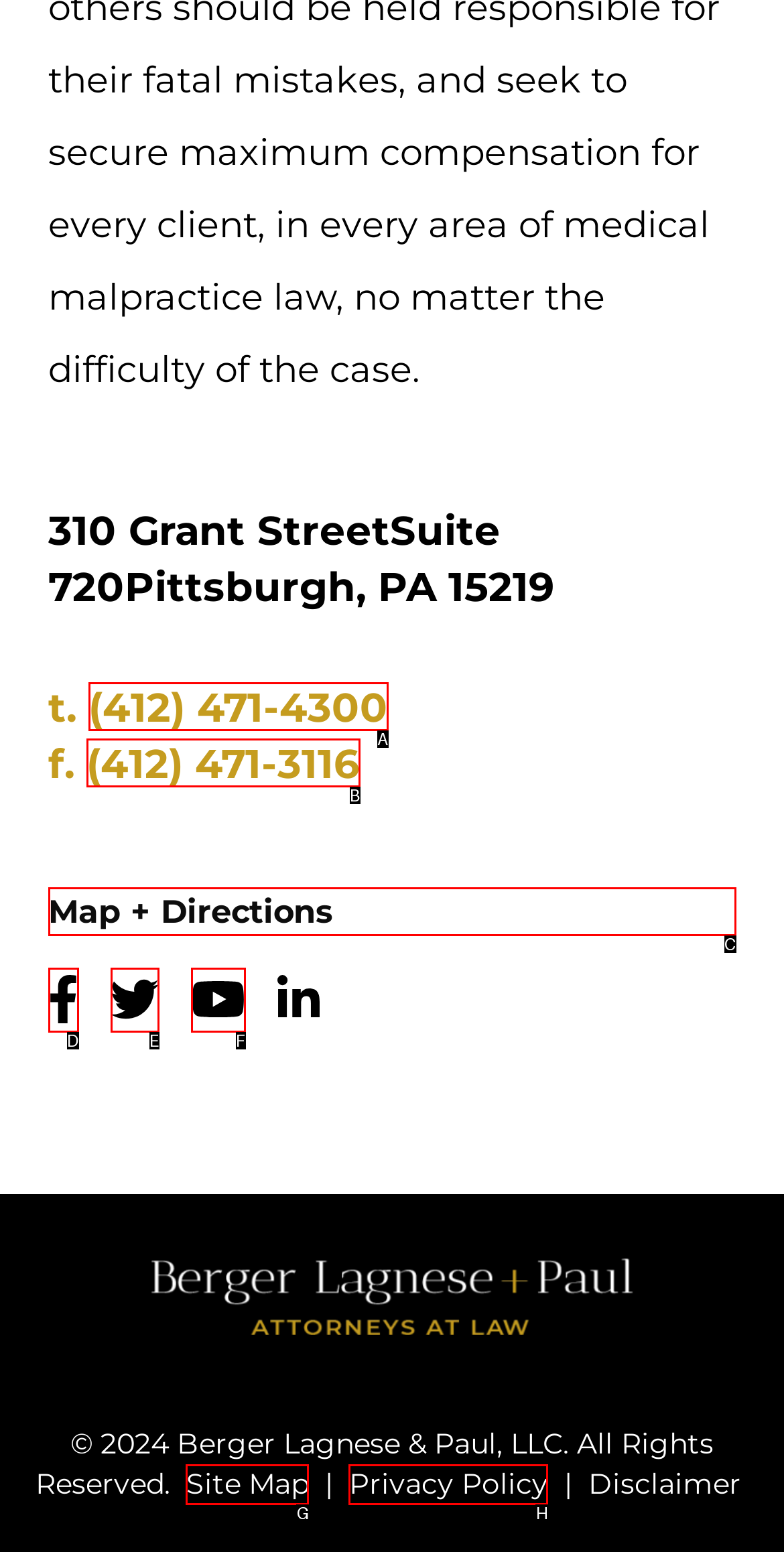Pick the option that best fits the description: Map + Directions. Reply with the letter of the matching option directly.

C